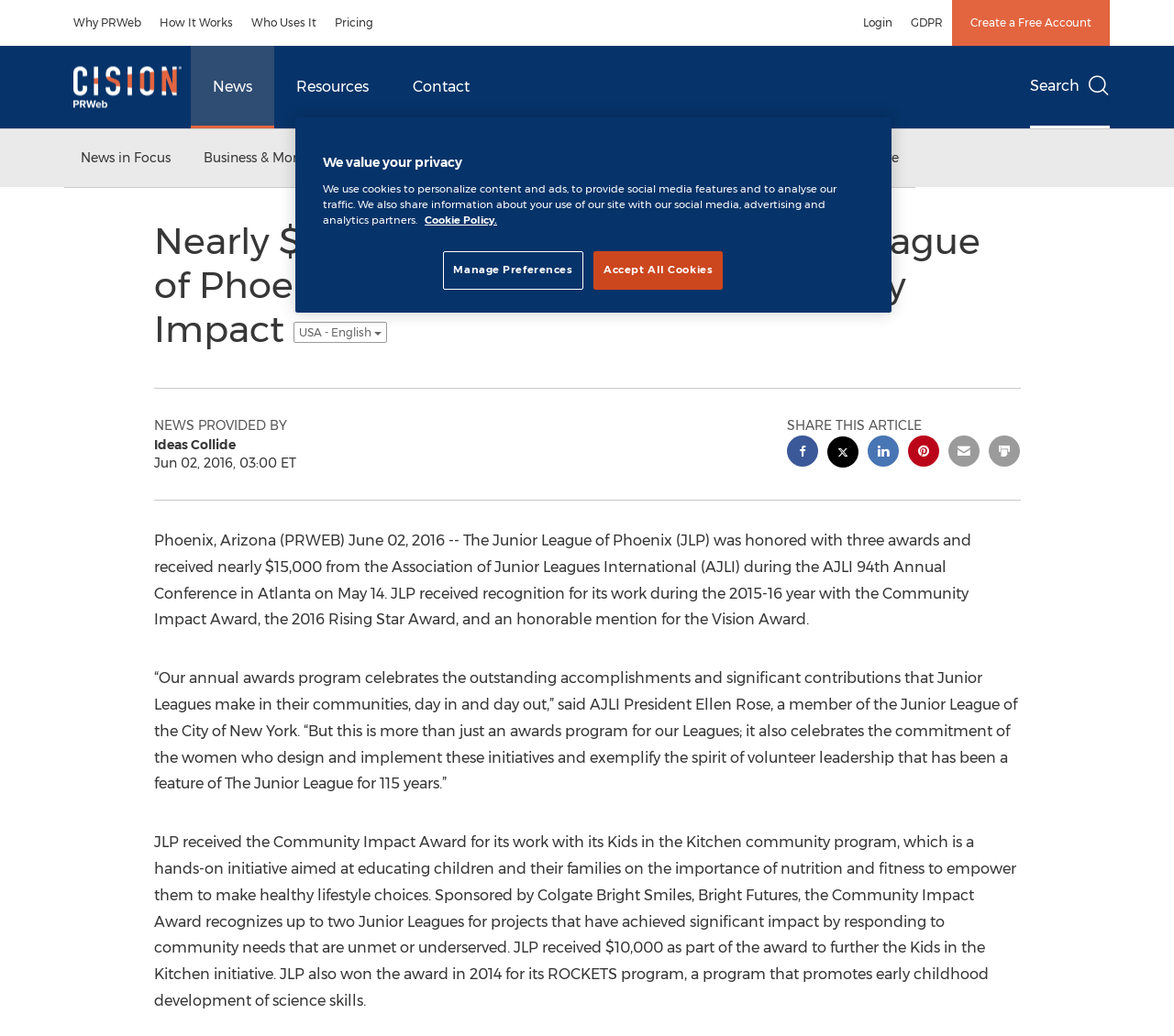What is the purpose of the Kids in the Kitchen community program?
Please analyze the image and answer the question with as much detail as possible.

I found this answer by reading the main content of the webpage, which mentions that 'Kids in the Kitchen community program, which is a hands-on initiative aimed at educating children and their families on the importance of nutrition and fitness to empower them to make healthy lifestyle choices.'